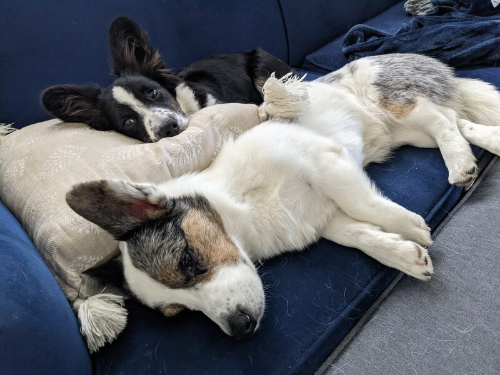How many dogs are in the scene?
Please answer the question as detailed as possible based on the image.

The caption describes two dogs, a fluffy black and white border collie and a charming corgi, as they relax and nap on the couch, indicating that there are two dogs present in the scene.